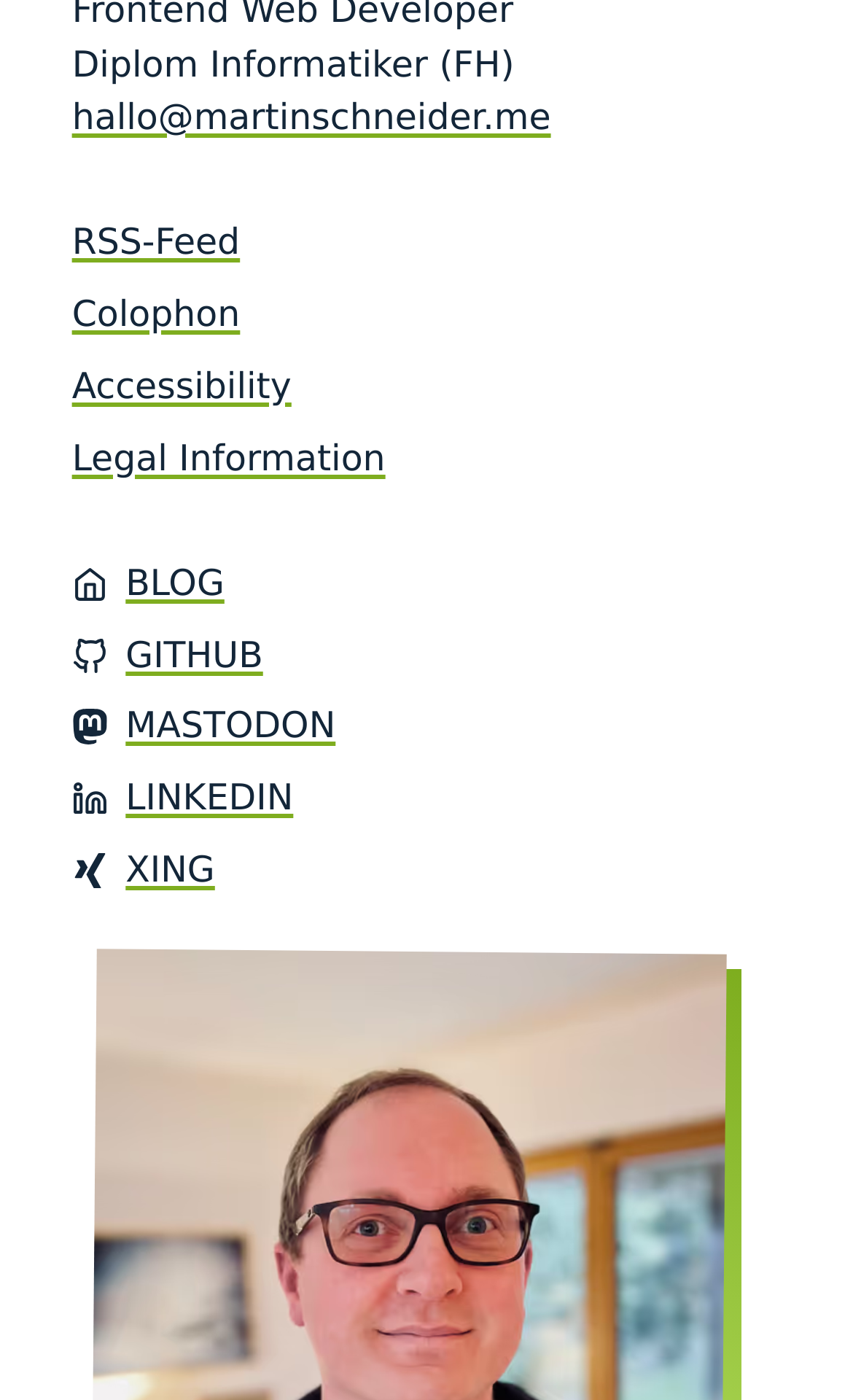What is the second link from the top?
Examine the image and give a concise answer in one word or a short phrase.

hallo@martinschneider.me